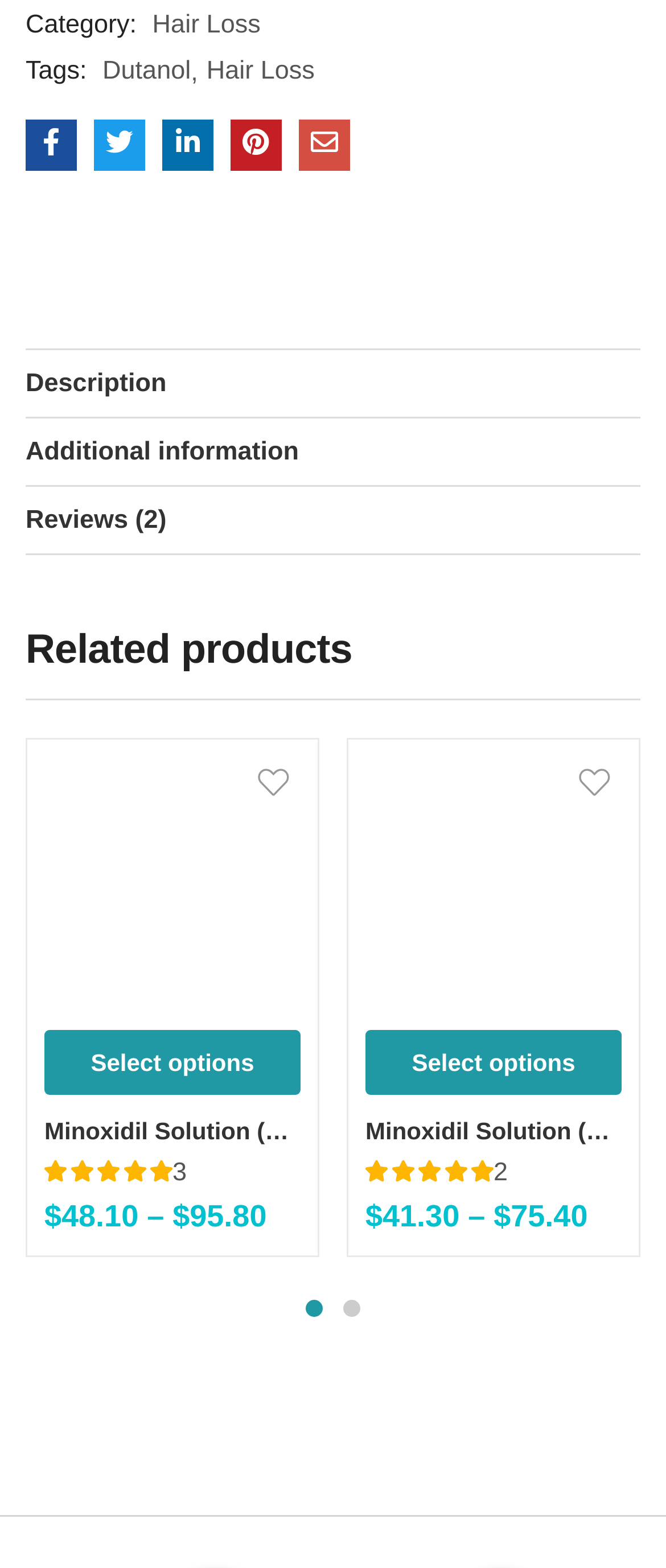Answer the question with a brief word or phrase:
How many tabs are in the tablist?

3